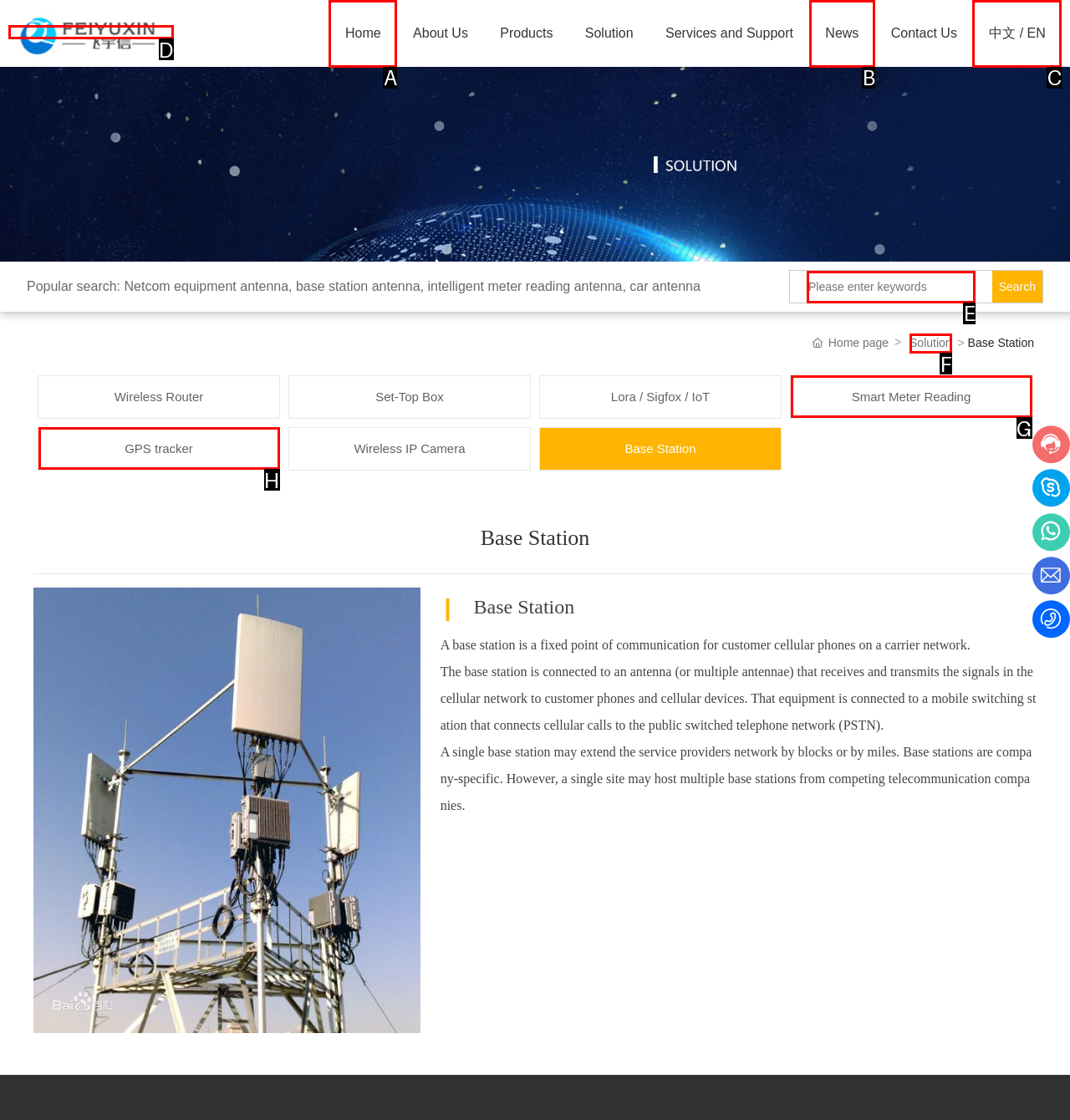Select the HTML element to finish the task: open Facebook in a new tab Reply with the letter of the correct option.

None